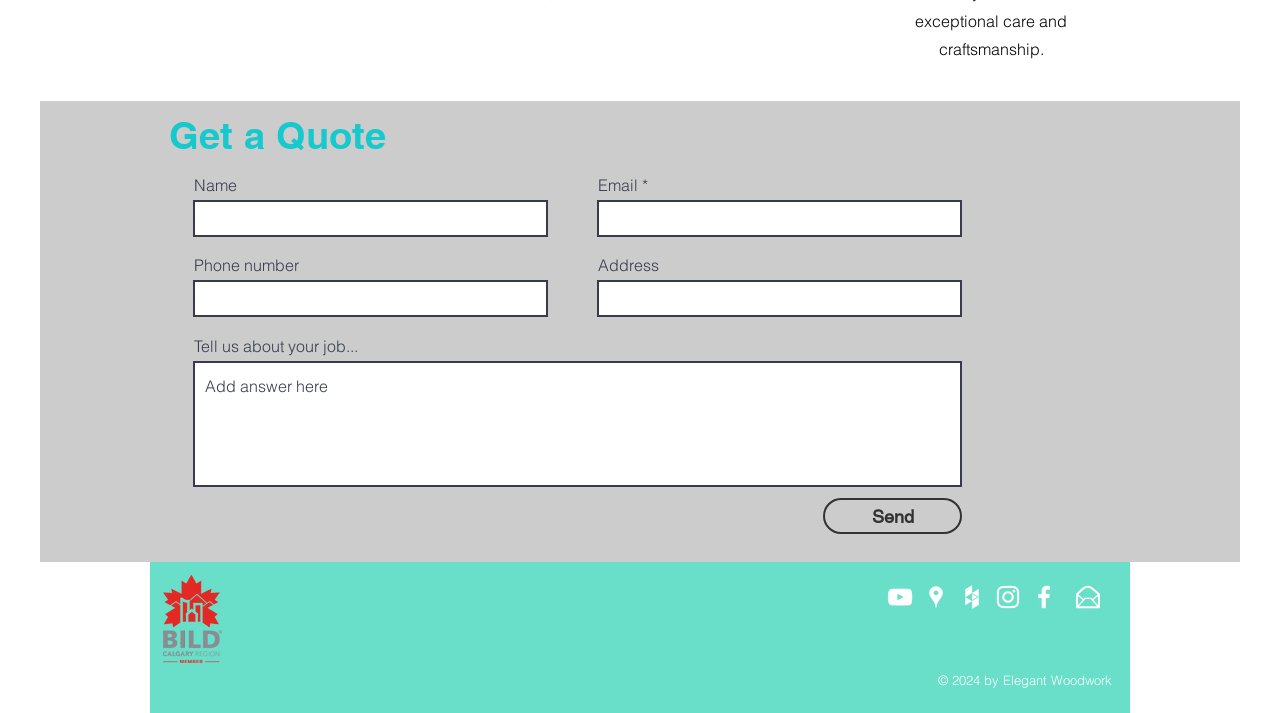Please give a succinct answer using a single word or phrase:
What is the purpose of the 'Tell us about your job...' field?

To provide job details